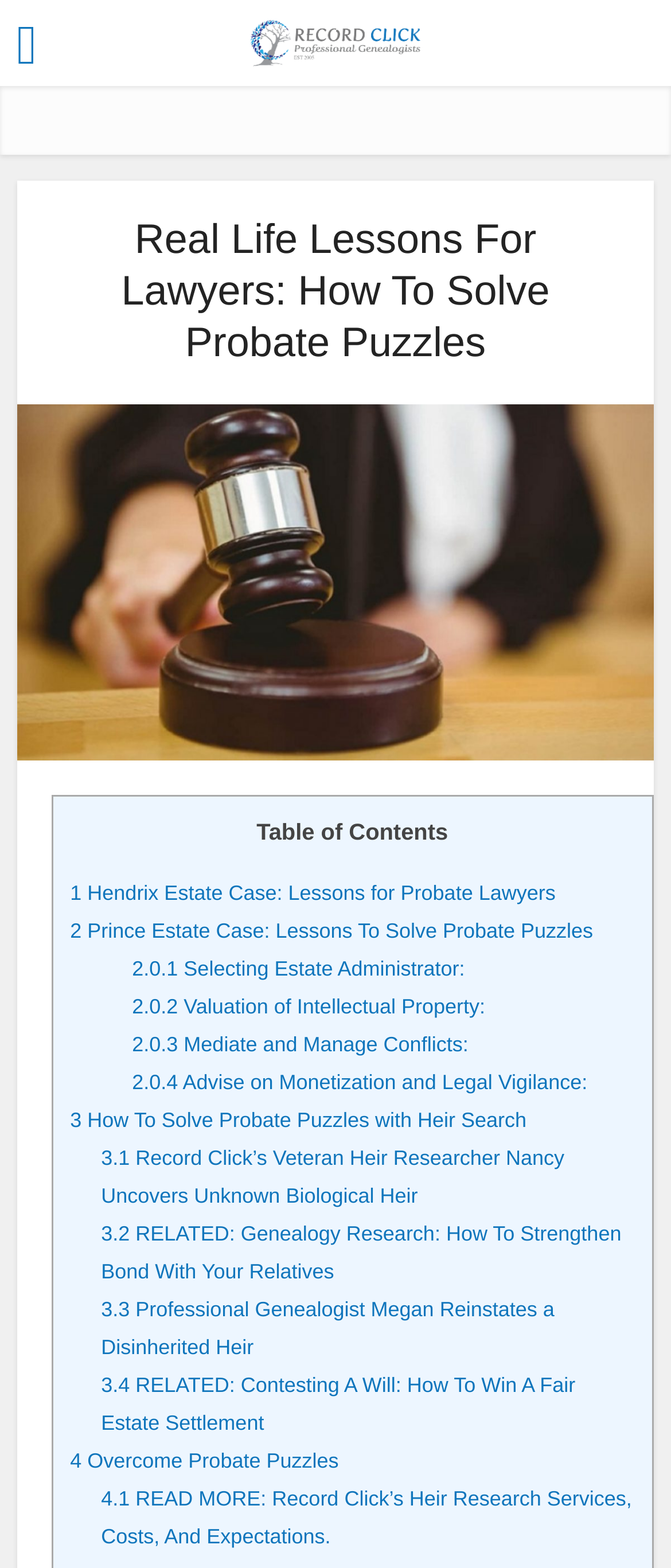Please pinpoint the bounding box coordinates for the region I should click to adhere to this instruction: "Click on 'Moral Questions Encompass COVID Vaccine Passports'".

None